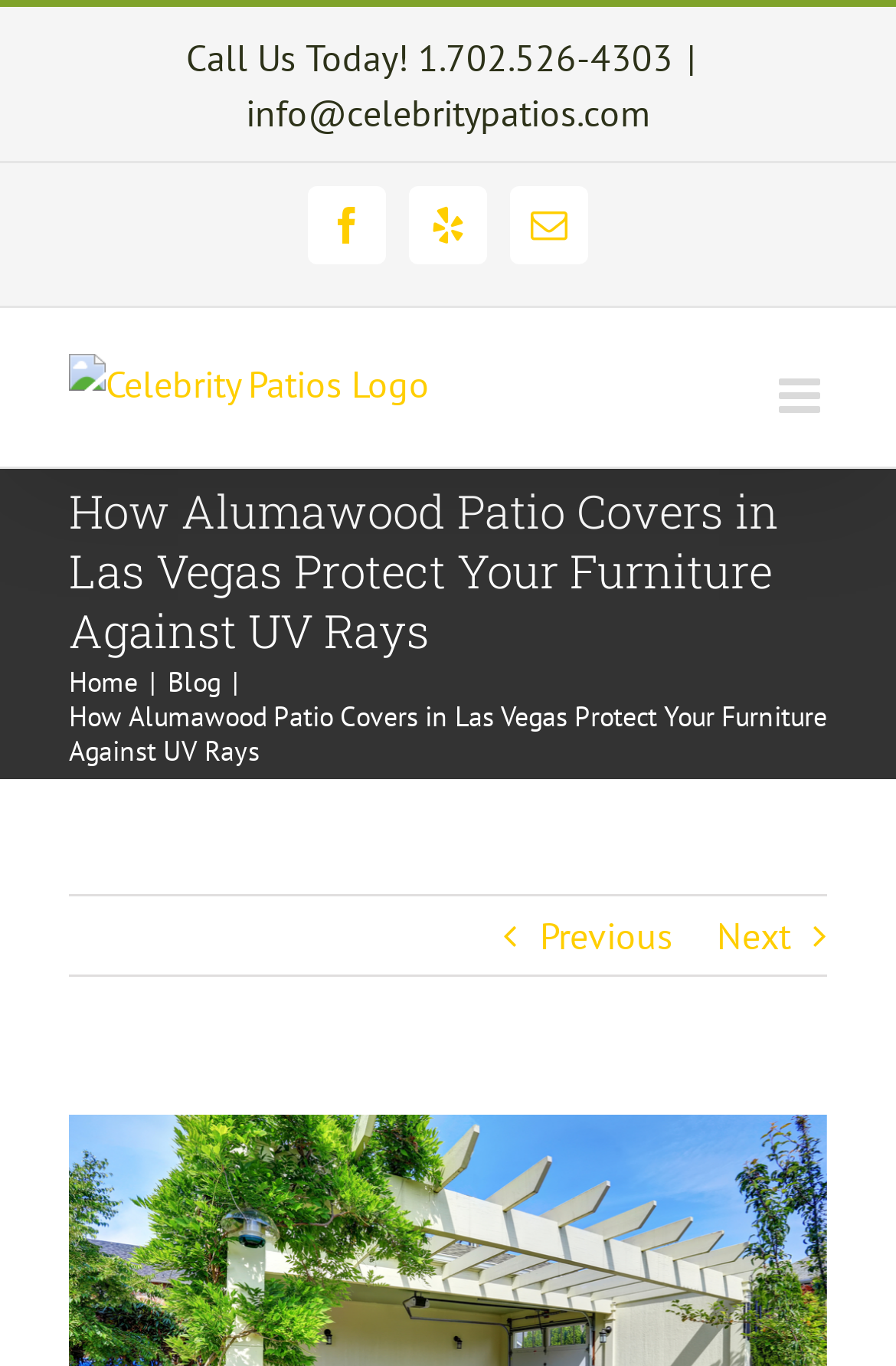What is the phone number to call?
Please use the image to provide an in-depth answer to the question.

I found the phone number by looking at the top section of the webpage, where it says 'Call Us Today! 1.702.526-4303'.